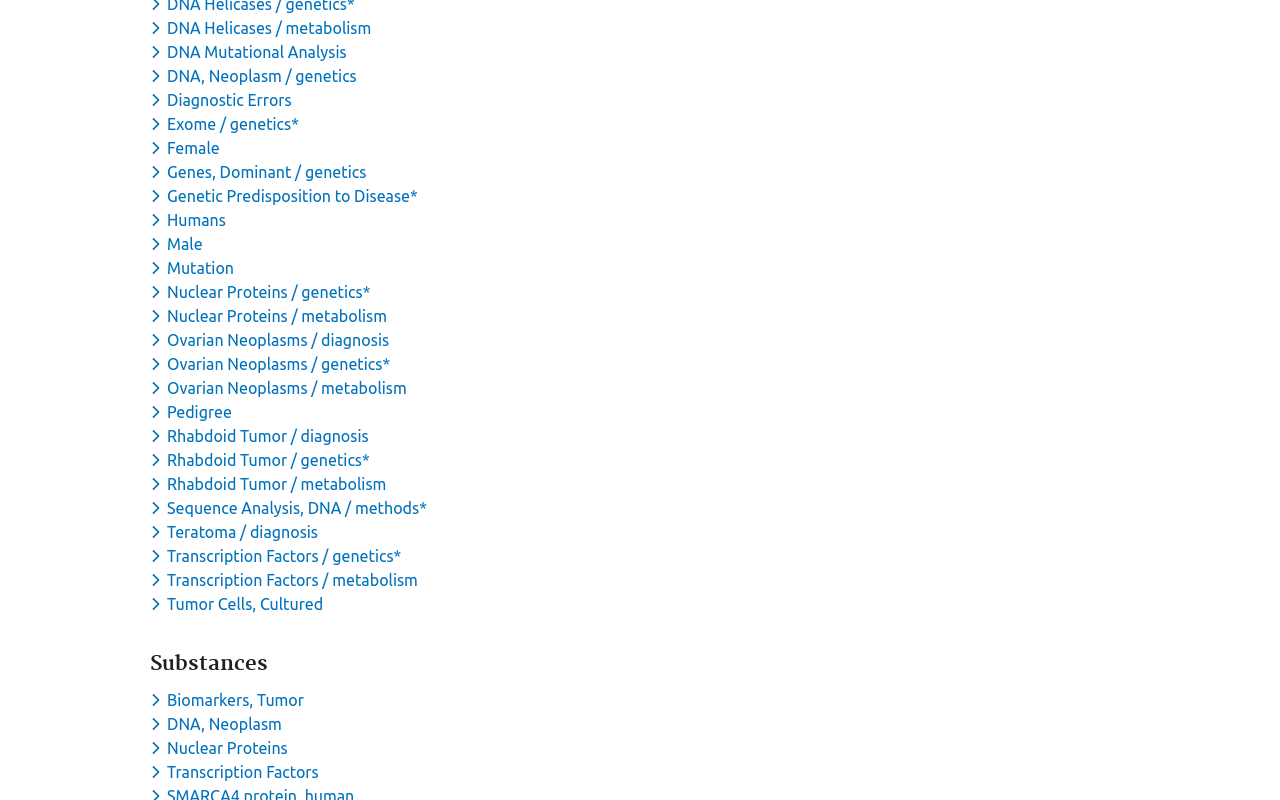Find the bounding box coordinates of the element's region that should be clicked in order to follow the given instruction: "Toggle dropdown menu for keyword DNA Helicases / metabolism". The coordinates should consist of four float numbers between 0 and 1, i.e., [left, top, right, bottom].

[0.117, 0.024, 0.294, 0.046]